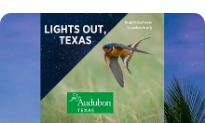What is the significance of the twilight setting in the background?
Look at the image and answer with only one word or phrase.

Night-time awareness